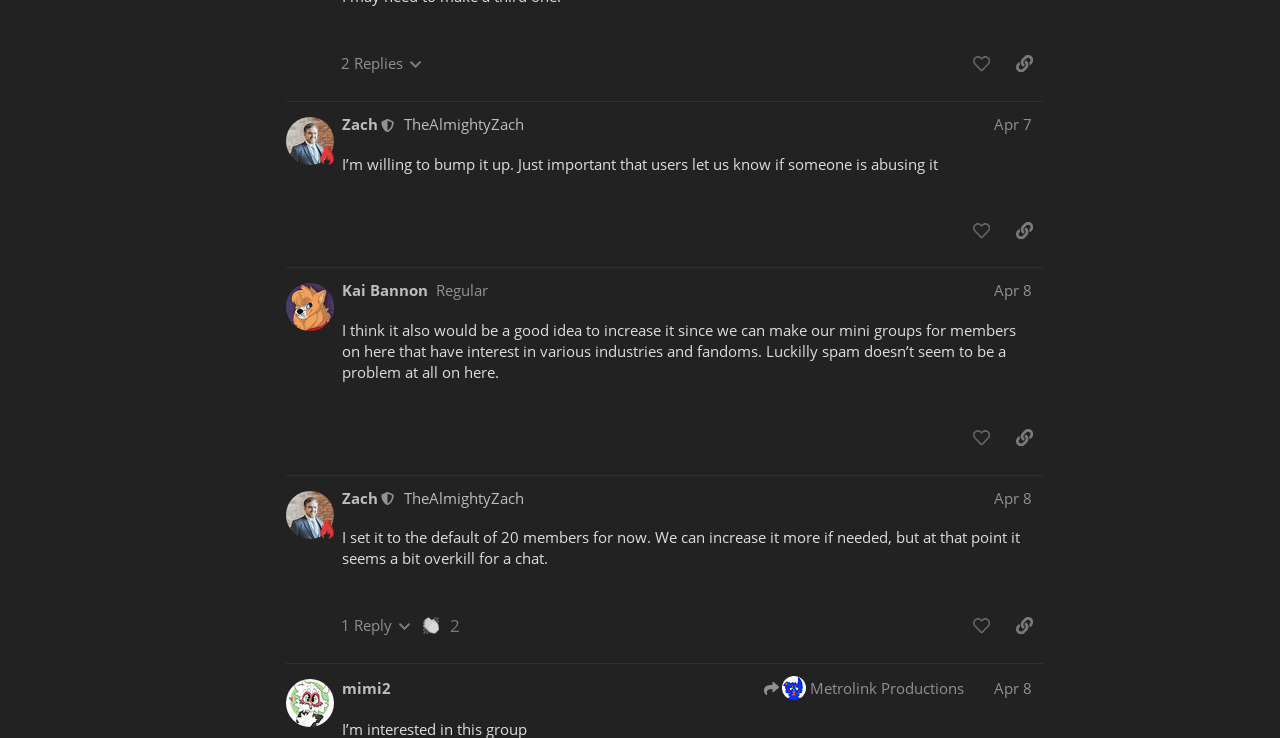Find the UI element described as: "Zach" and predict its bounding box coordinates. Ensure the coordinates are four float numbers between 0 and 1, [left, top, right, bottom].

[0.267, 0.154, 0.295, 0.183]